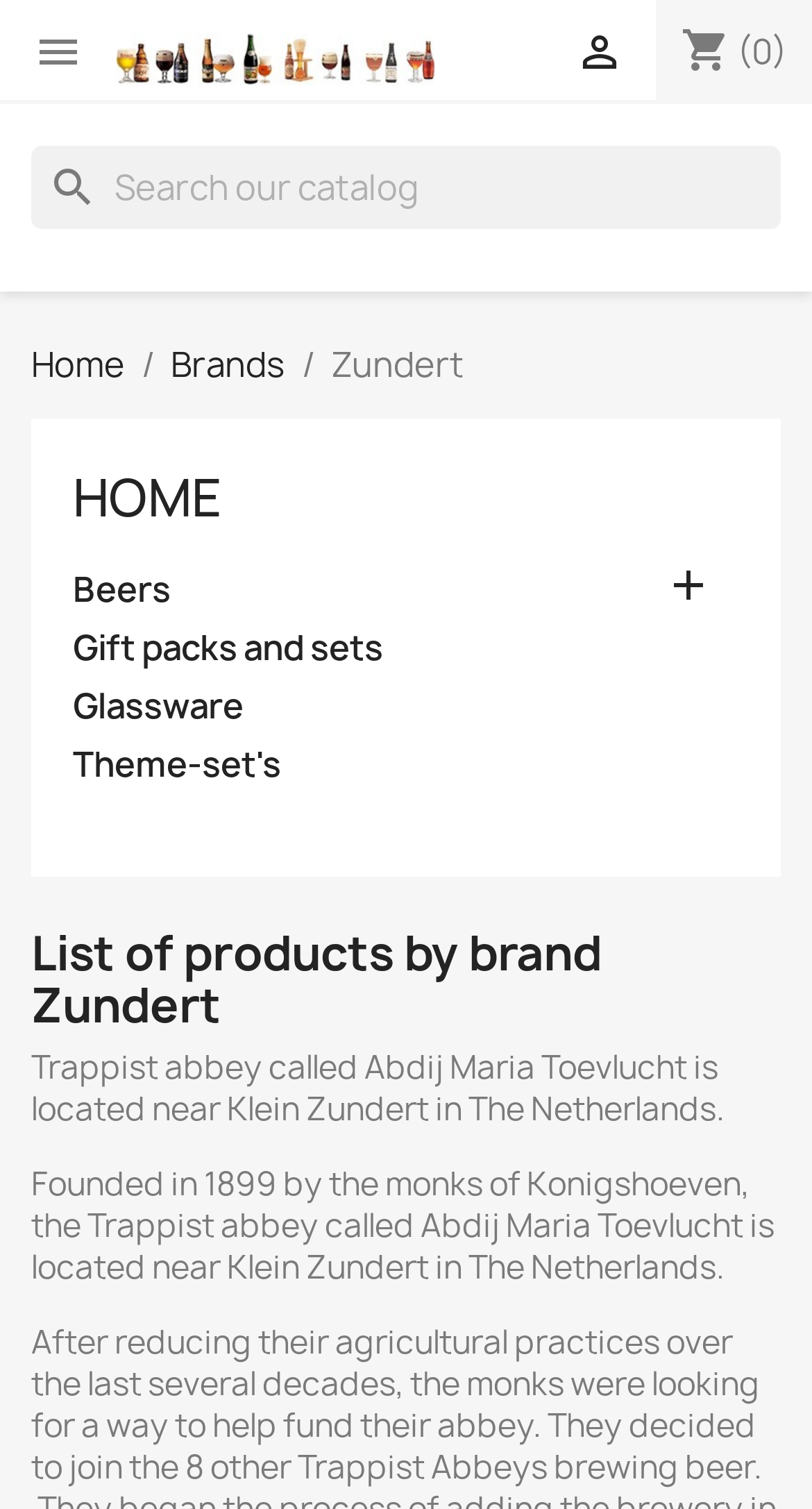Is there a search function on this page?
From the image, respond using a single word or phrase.

Yes